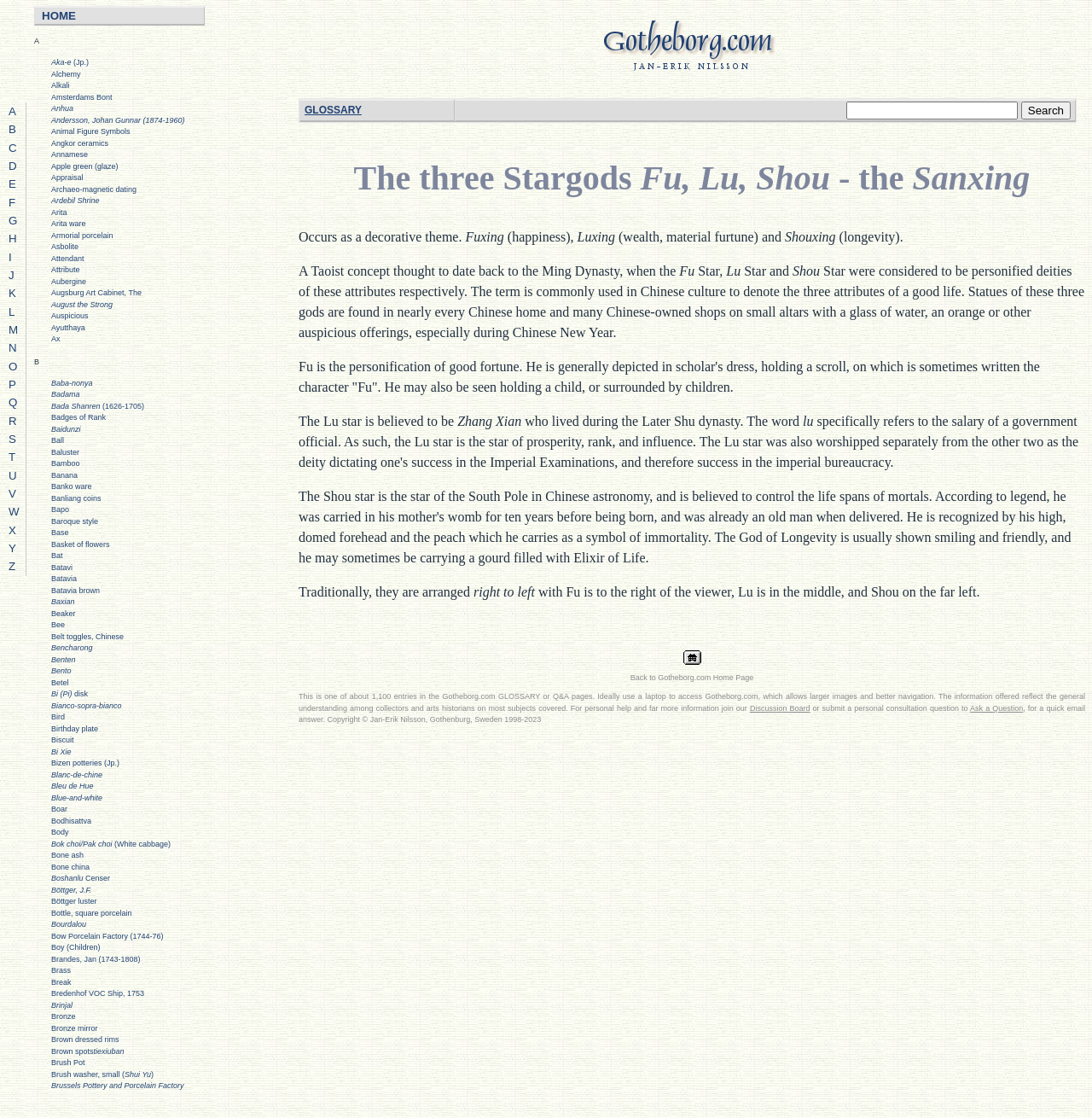What is the name of the dynasty when the concept of Fu, Lu, Shou was thought to date back?
Provide an in-depth and detailed answer to the question.

I found the information about the dynasty by reading the StaticText element that describes the concept of Fu, Lu, Shou. The text mentions that 'A Taoist concept thought to date back to the Ming Dynasty, when the Fu, Lu, Shou Star were considered to be personified deities of these attributes respectively'.